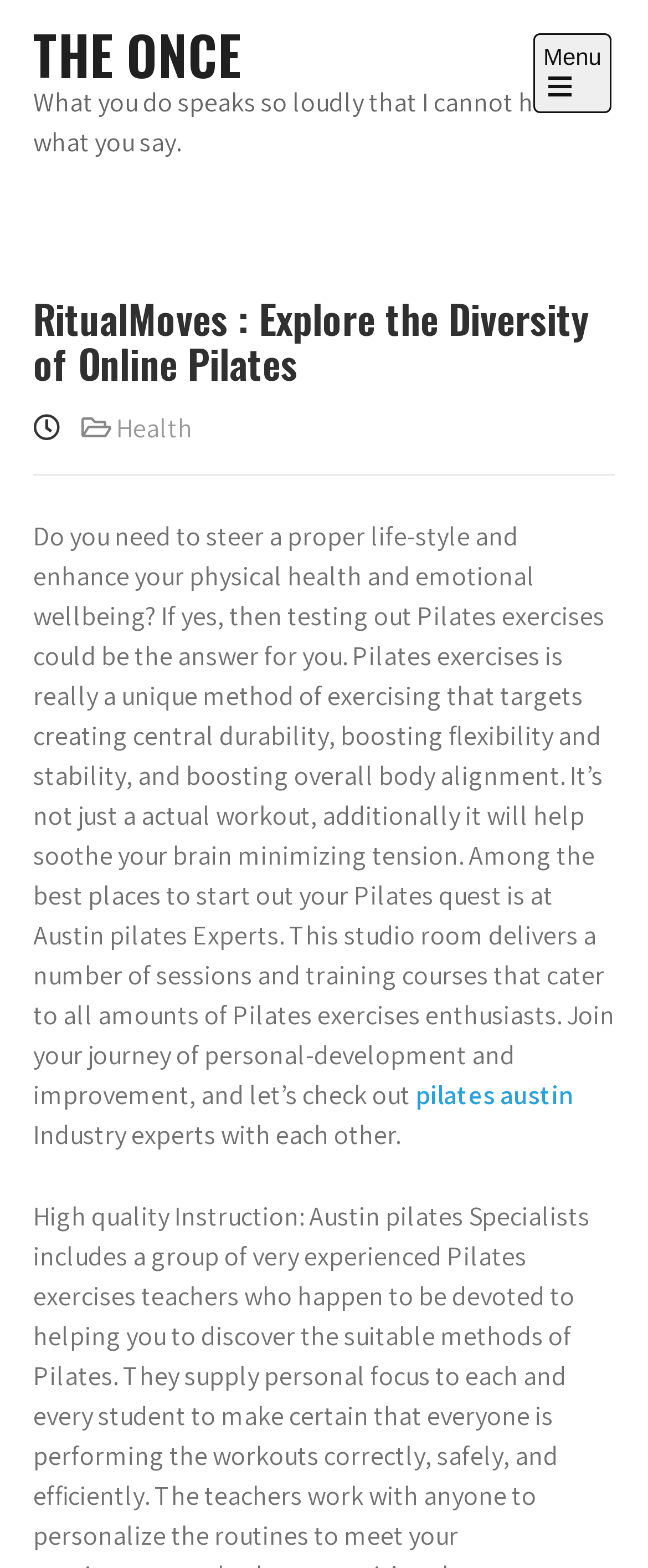What is the purpose of Pilates exercises?
Using the image as a reference, give an elaborate response to the question.

According to the text on the webpage, Pilates exercises target creating central durability, boosting flexibility and stability, and boosting overall body alignment, which implies that the purpose of Pilates exercises is to improve physical health and emotional wellbeing.